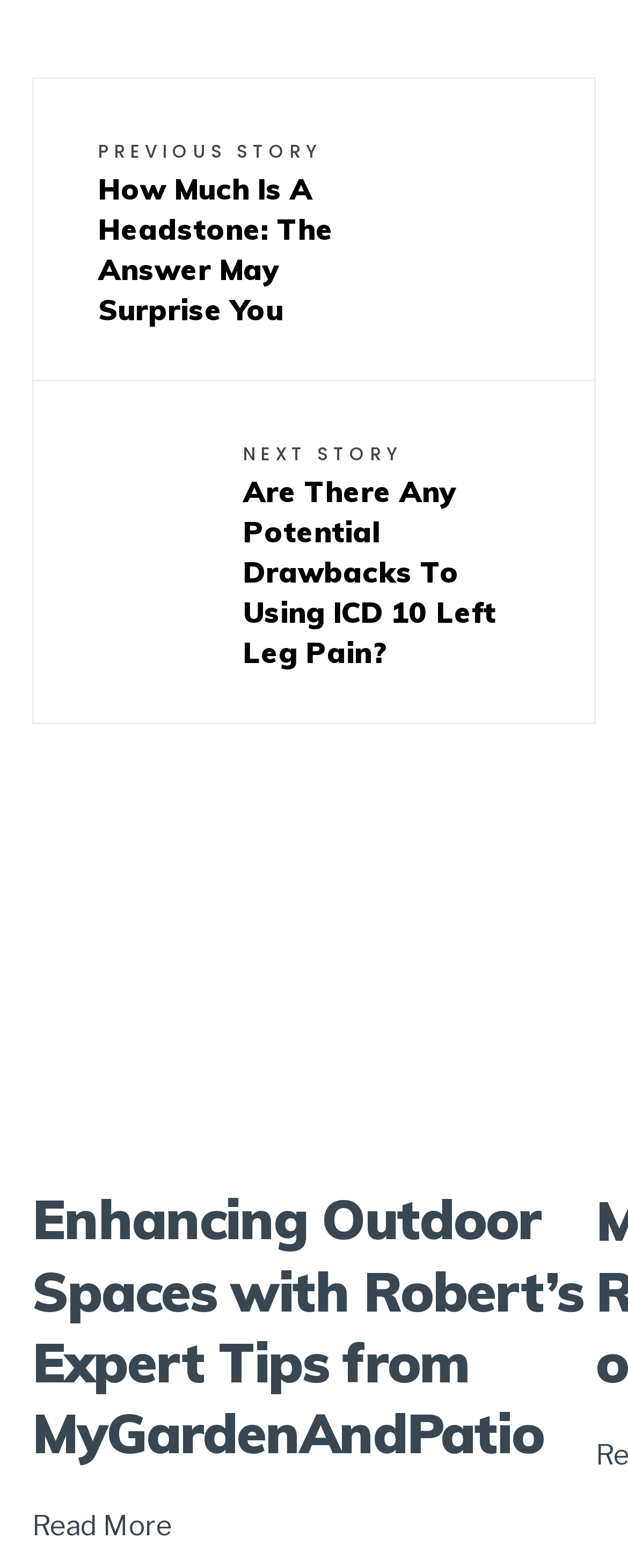Based on the image, give a detailed response to the question: What is the name of the website or blog?

The link 'robert mygardenandpatio' and the heading 'Enhancing Outdoor Spaces with Robert’s Expert Tips from MyGardenAndPatio' imply that the website or blog is called MyGardenAndPatio.